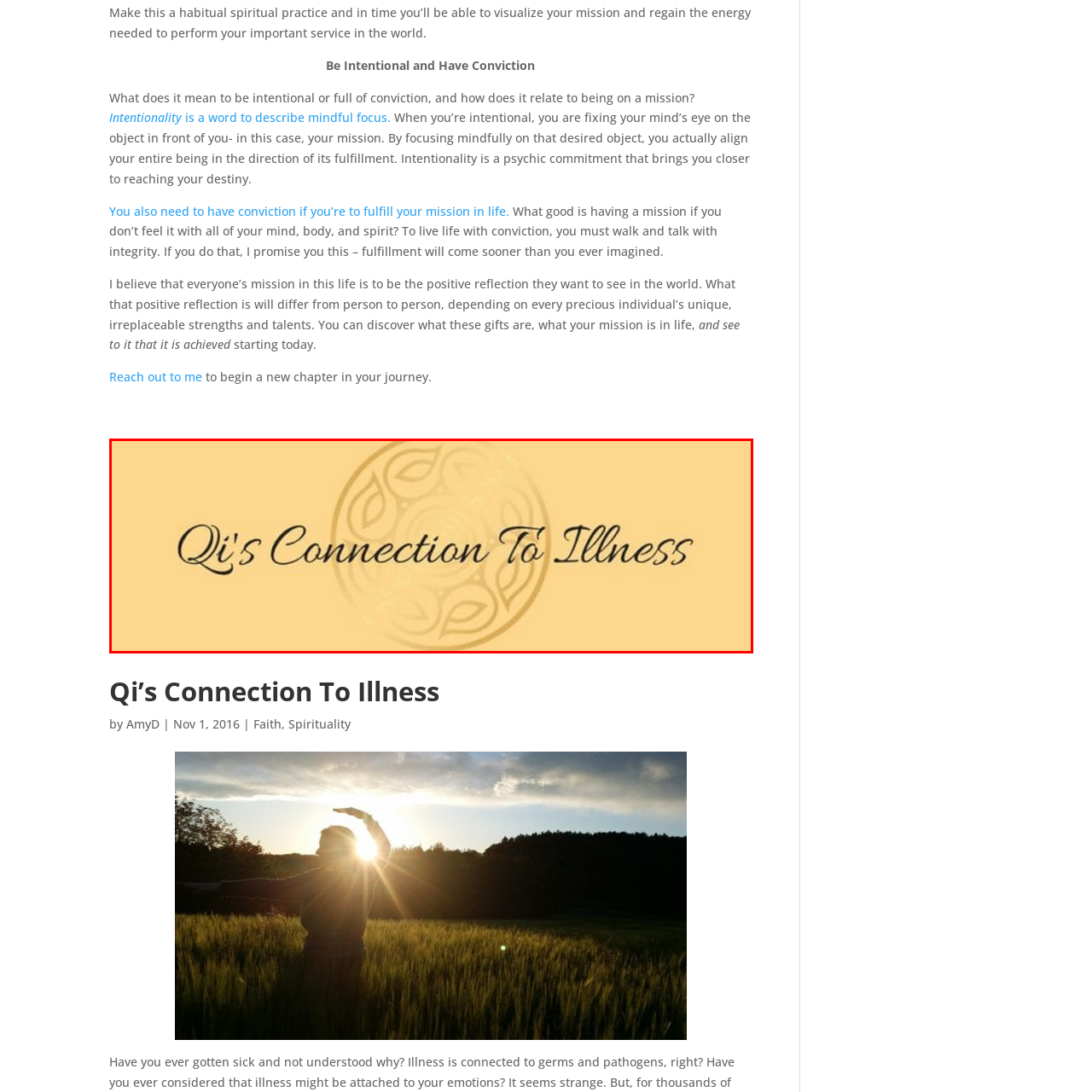Offer a detailed caption for the picture inside the red-bordered area.

The image features the title "Qi's Connection To Illness," elegantly styled in a flowing script. The background is a warm yellow, creating a sense of calm and positivity. A subtle circular motif, reminiscent of nature with swirling leaf-like patterns, is integrated behind the text, enhancing the theme of connection and vitality. This design suggests an exploration of the relationship between the concept of Qi, or life energy, and its implications for health and wellness, inviting viewers to delve into a deeper understanding of how this ancient philosophy applies to modern life.